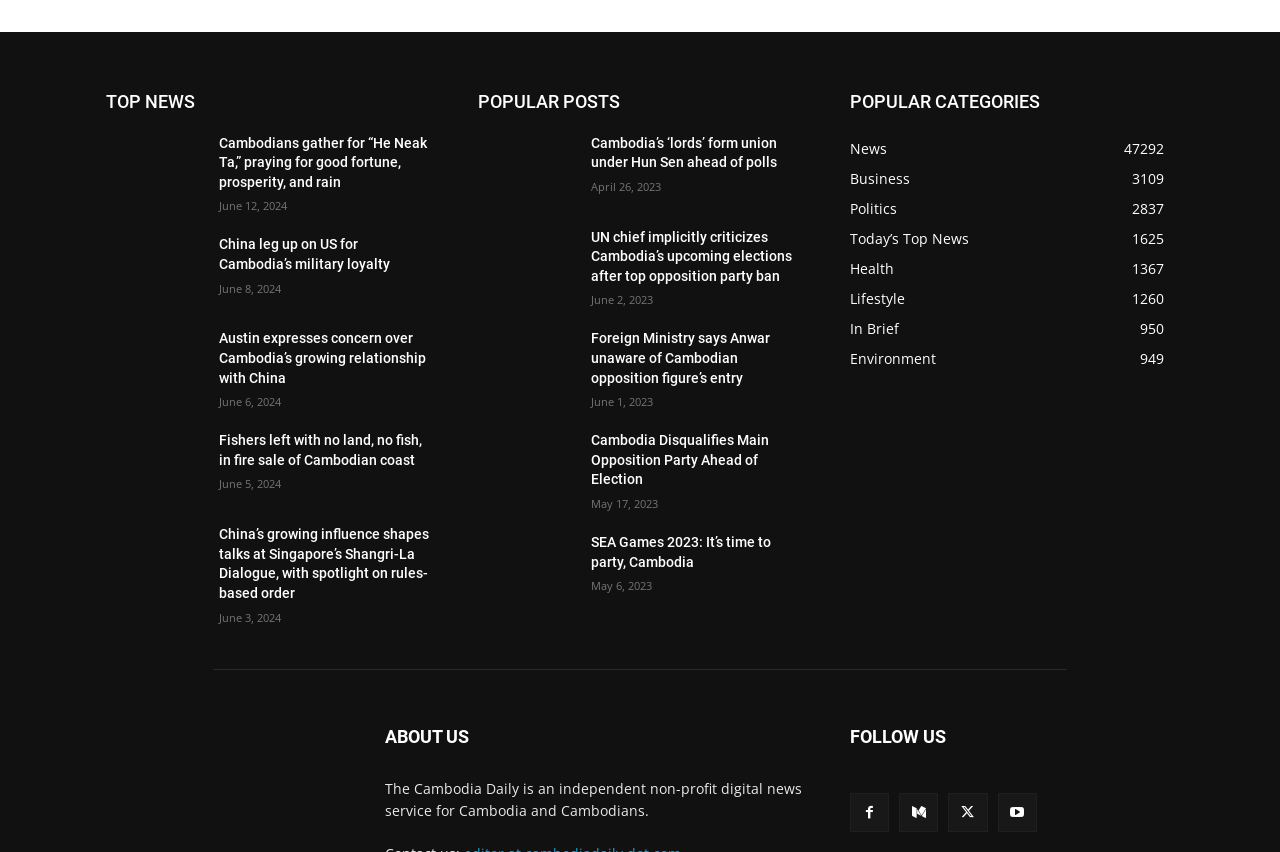What is the name of the news organization?
Using the details from the image, give an elaborate explanation to answer the question.

The webpage has a logo and text that reads 'The Cambodia Daily', which appears to be the name of the news organization or publication.